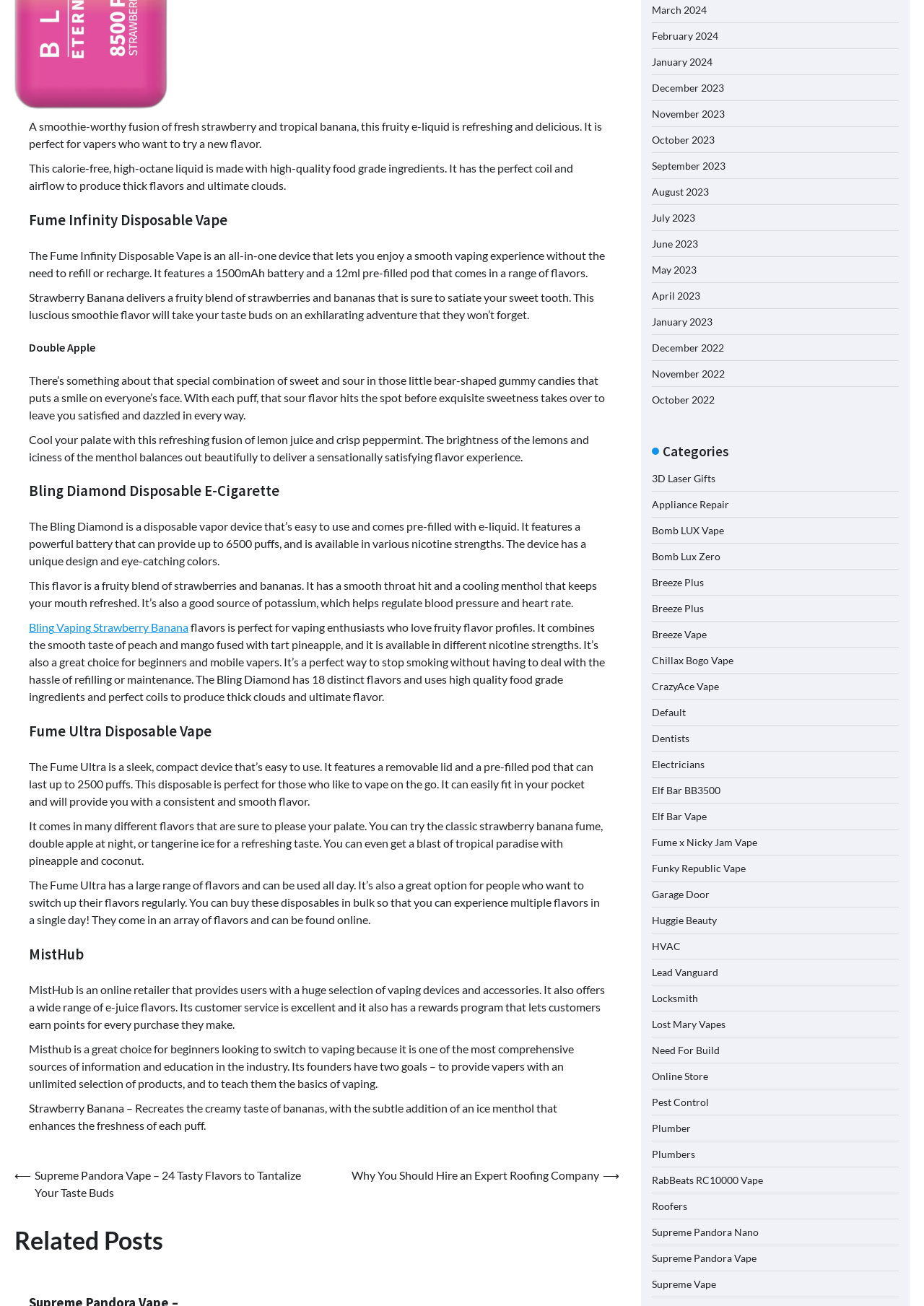Extract the bounding box of the UI element described as: "Garage Door".

[0.705, 0.68, 0.768, 0.689]